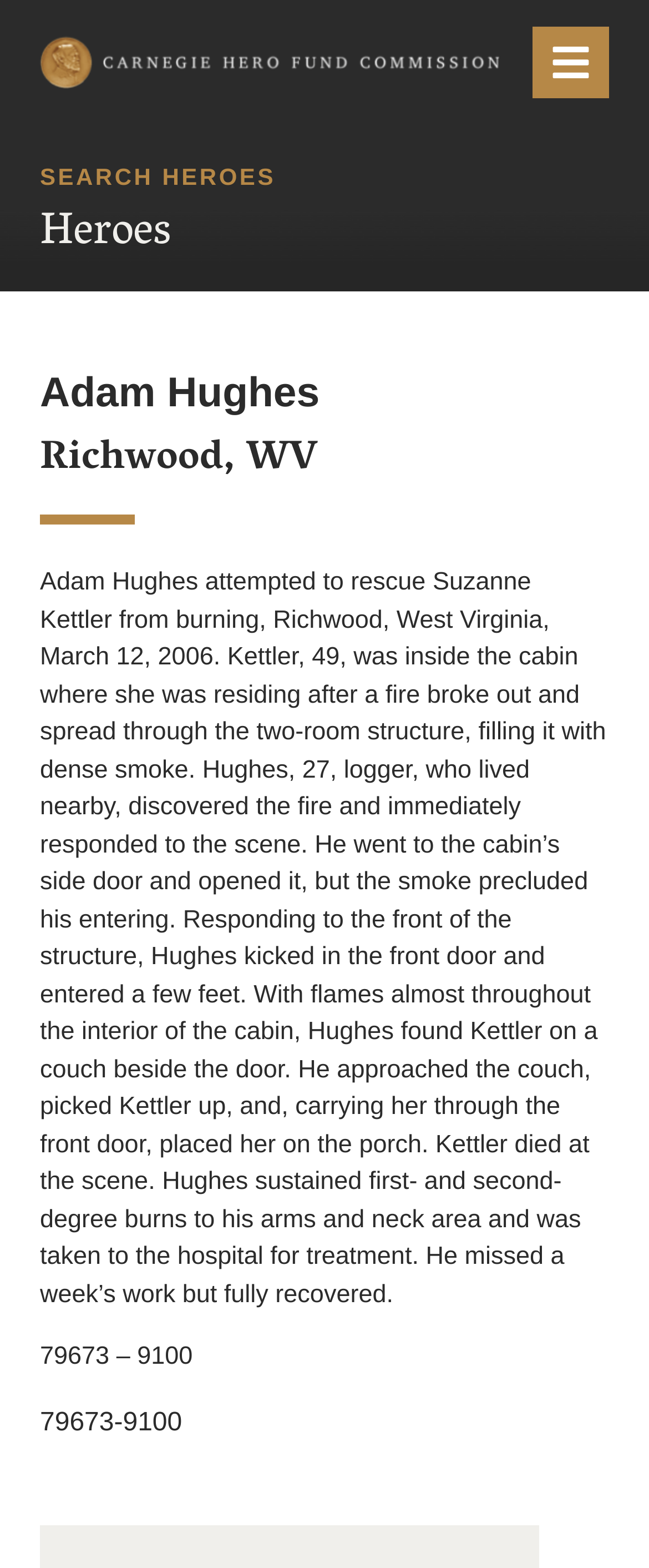Please provide a detailed answer to the question below by examining the image:
What is the award number associated with this hero?

The award number associated with this hero can be found at the bottom of the article, which displays '79673 – 9100' and '79673-9100' as the award number.